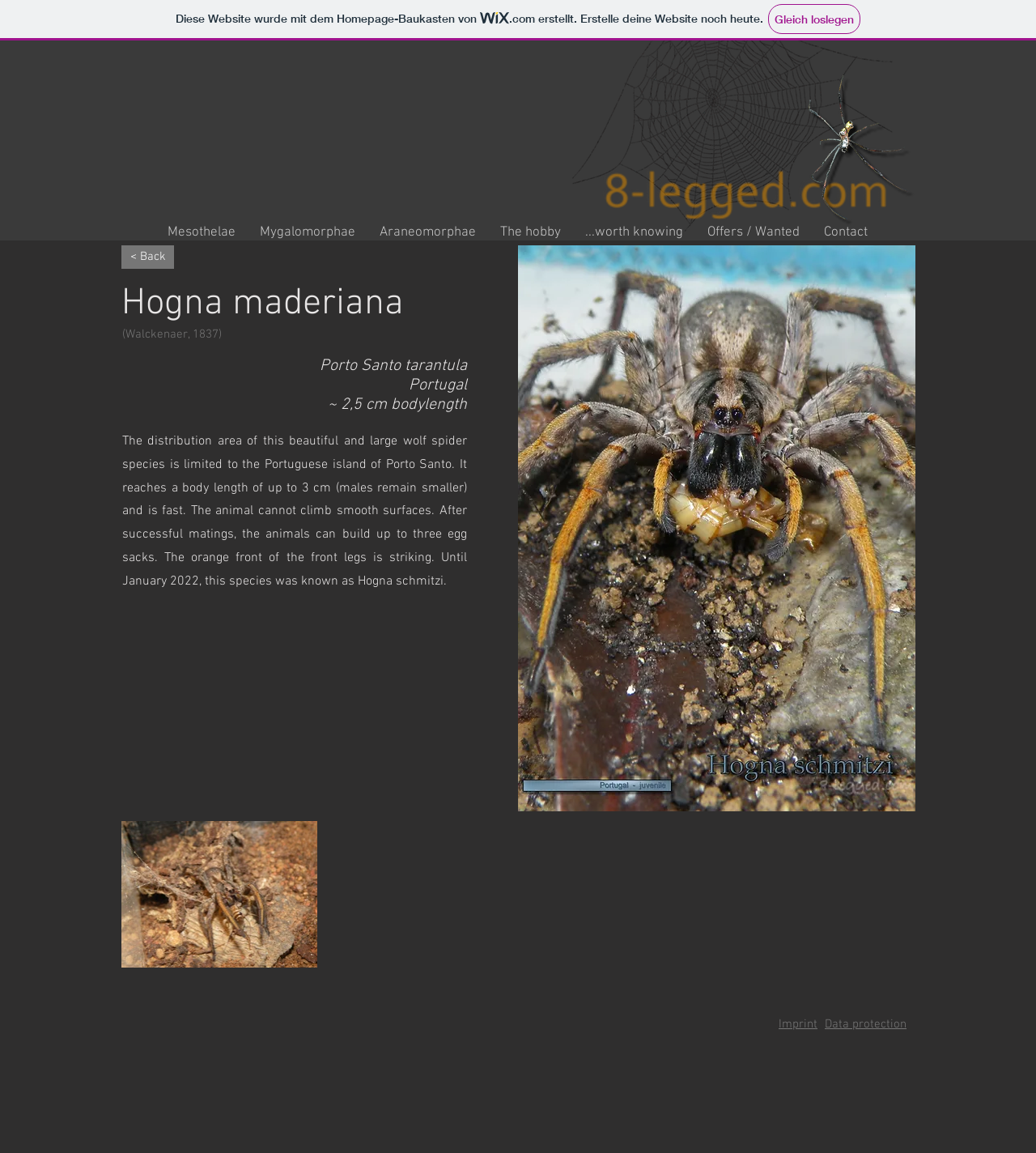Explain the webpage's design and content in an elaborate manner.

This webpage is about the Hogna maderiana, a species of wolf spider. At the top of the page, there is a link to create a website with Wix.com, accompanied by a small Wix logo. Next to it is a logo image, likely the website's logo. Below these elements is a navigation menu with links to different sections of the website, including Mesothelae, Mygalomorphae, Araneomorphae, The hobby, ...worth knowing, Offers / Wanted, and Contact.

The main content of the page is divided into two sections. The first section has a heading with the species name, Hogna maderiana, and its scientific description, (Walckenaer, 1837). Below this heading are several lines of text describing the species, including its common name, Porto Santo tarantula, its distribution area, body length, and other characteristics. There is also an image of the species, Hogna schmitzi01.JPG, which takes up a significant portion of the page.

The second section of the main content has a button, but its purpose is unclear. At the very bottom of the page, there is a content information section with links to Imprint and Data protection.

Overall, the webpage appears to be a informational page about the Hogna maderiana species, with a focus on its description, distribution, and characteristics.